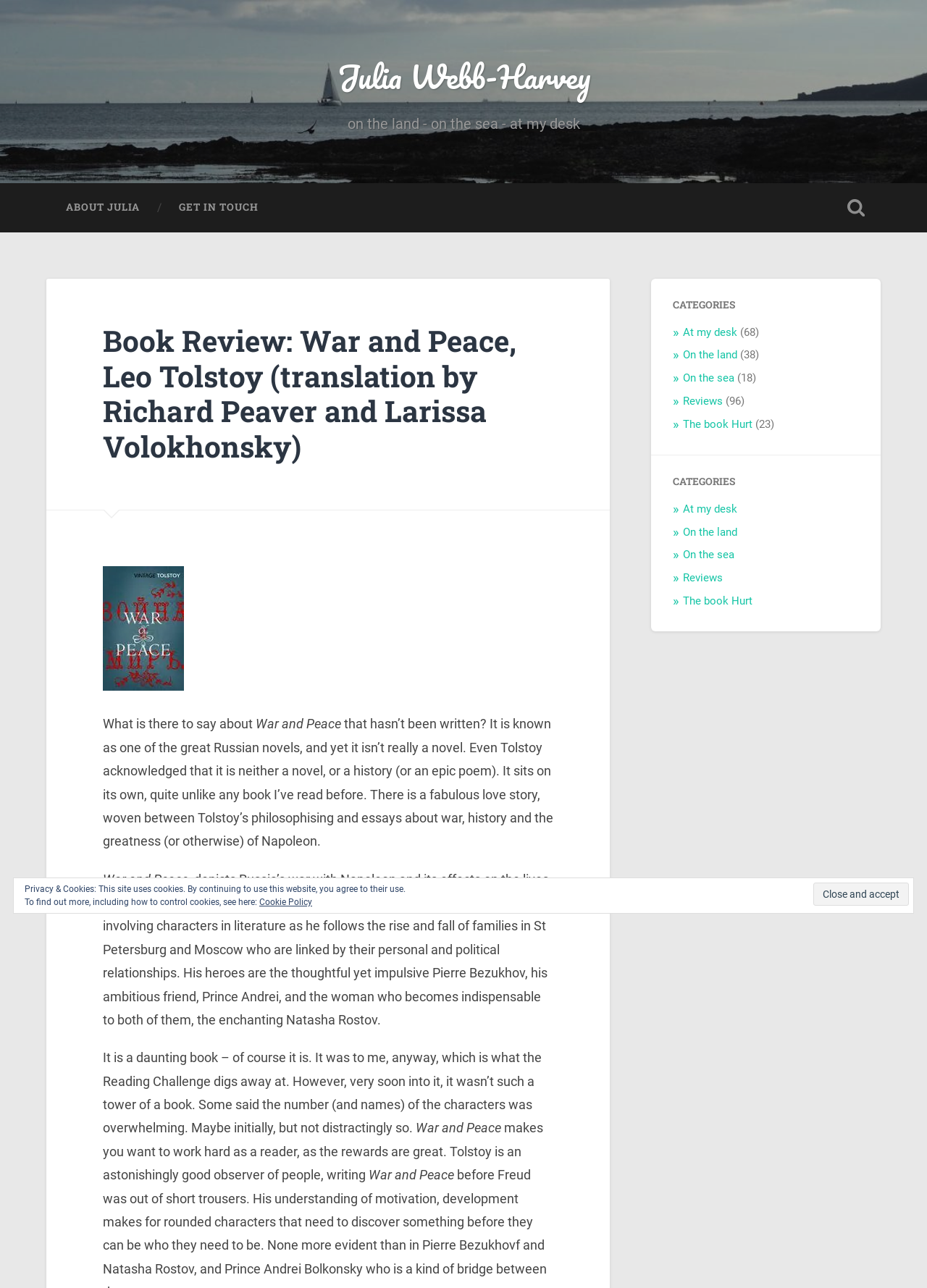Identify the bounding box for the element characterized by the following description: "On the land".

[0.737, 0.408, 0.795, 0.418]